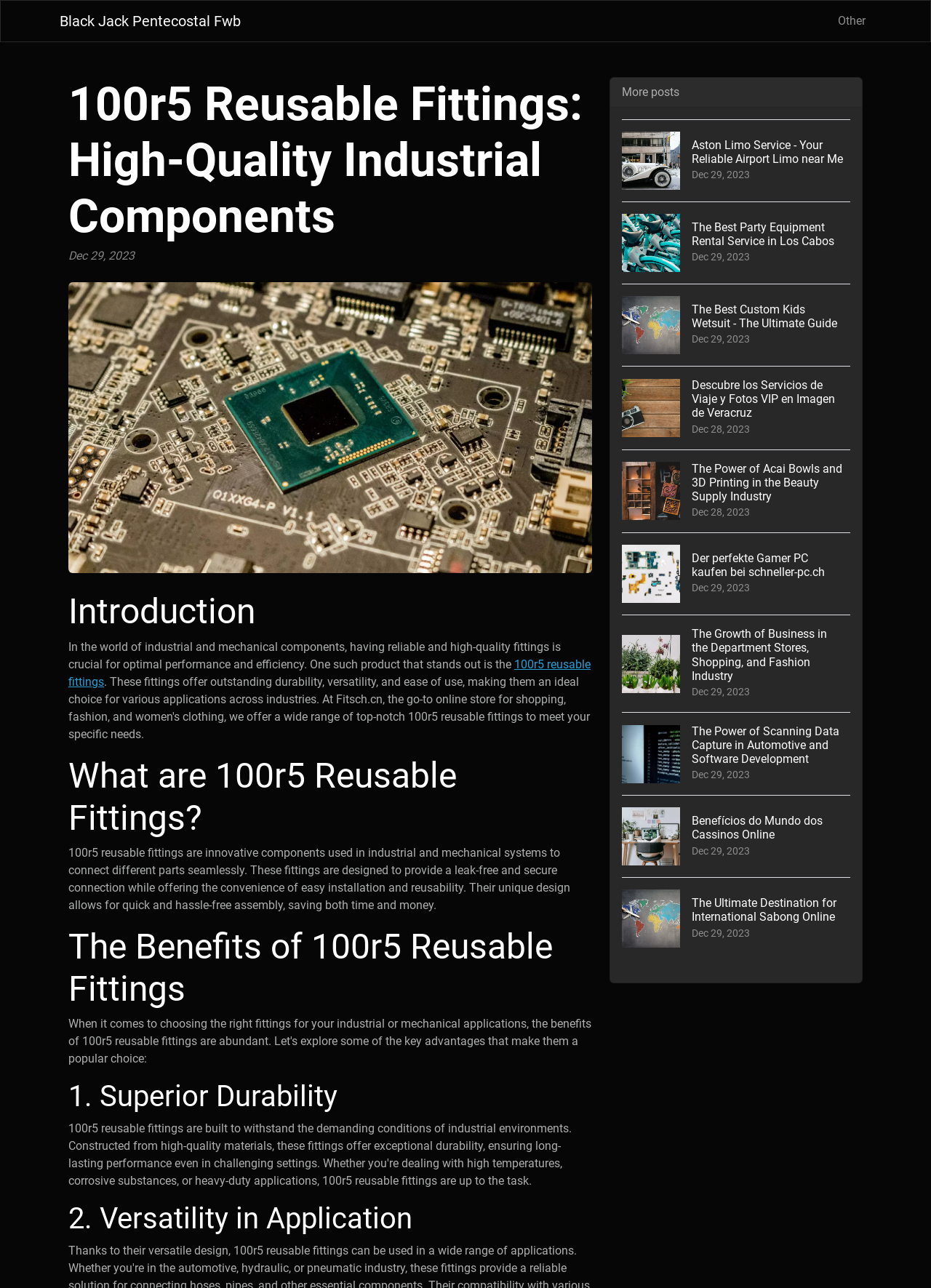Give an extensive and precise description of the webpage.

This webpage is about 100r5 reusable fittings for industrial and mechanical applications. At the top, there are two links, "Black Jack Pentecostal Fwb" and "Other", positioned on the left and right sides, respectively. Below these links, there is a header section with a title "100r5 Reusable Fittings: High-Quality Industrial Components" and a date "Dec 29, 2023". 

To the right of the title, there is an image. Below the header section, there is an introduction to 100r5 reusable fittings, explaining their importance in industrial and mechanical systems. The introduction is followed by a section titled "What are 100r5 Reusable Fittings?" which describes the features and benefits of these fittings. 

Next, there is a section titled "The Benefits of 100r5 Reusable Fittings" which lists several advantages, including superior durability and versatility in application. 

On the right side of the page, there are several links to other articles, each with an image and a heading. These articles appear to be unrelated to 100r5 reusable fittings and cover various topics such as airport limo services, party equipment rental, custom kids wetsuits, and more. The links are arranged in a vertical list, with the most recent articles at the top.